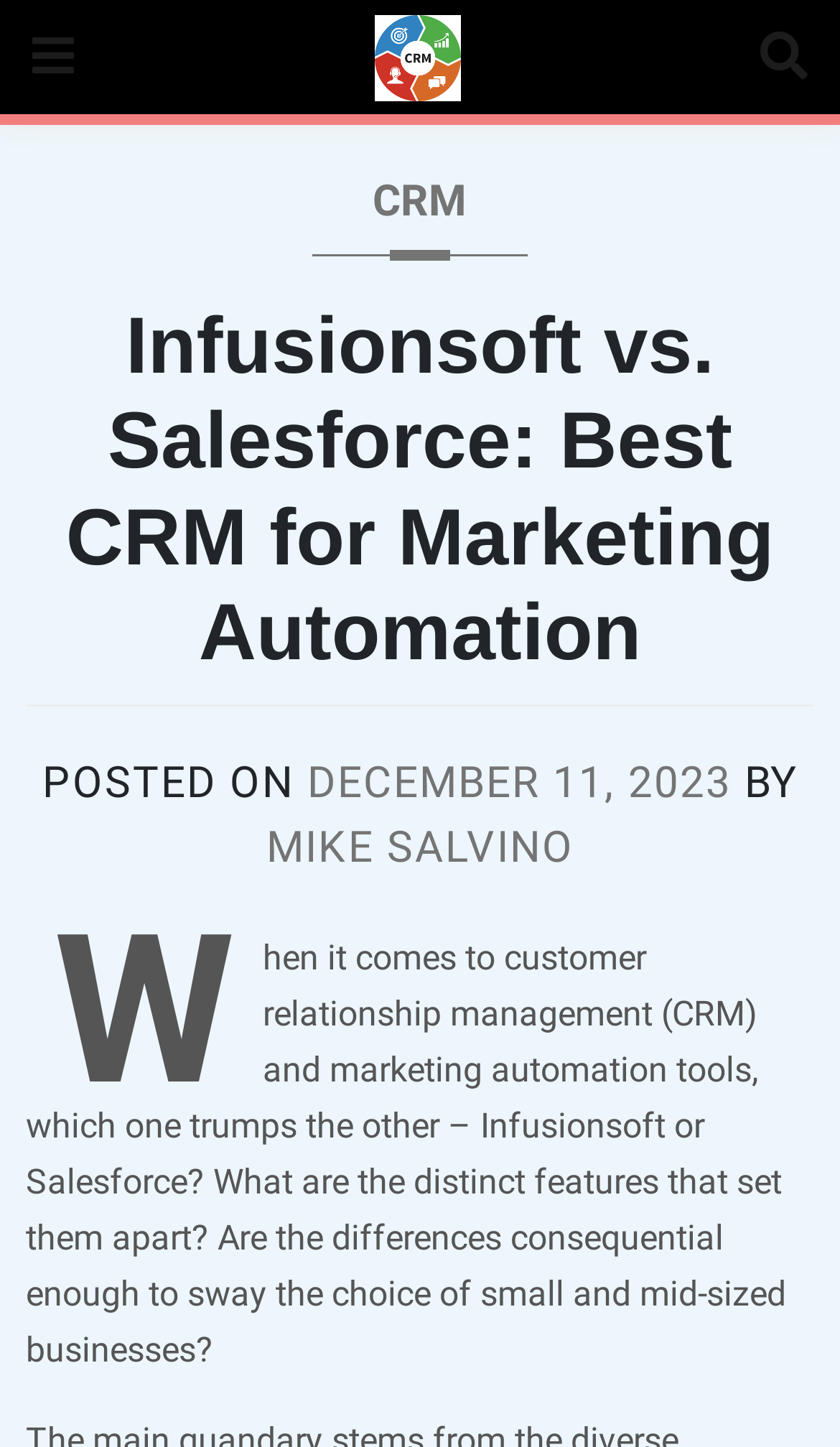Predict the bounding box of the UI element that fits this description: "Mike Salvino".

[0.317, 0.567, 0.683, 0.602]